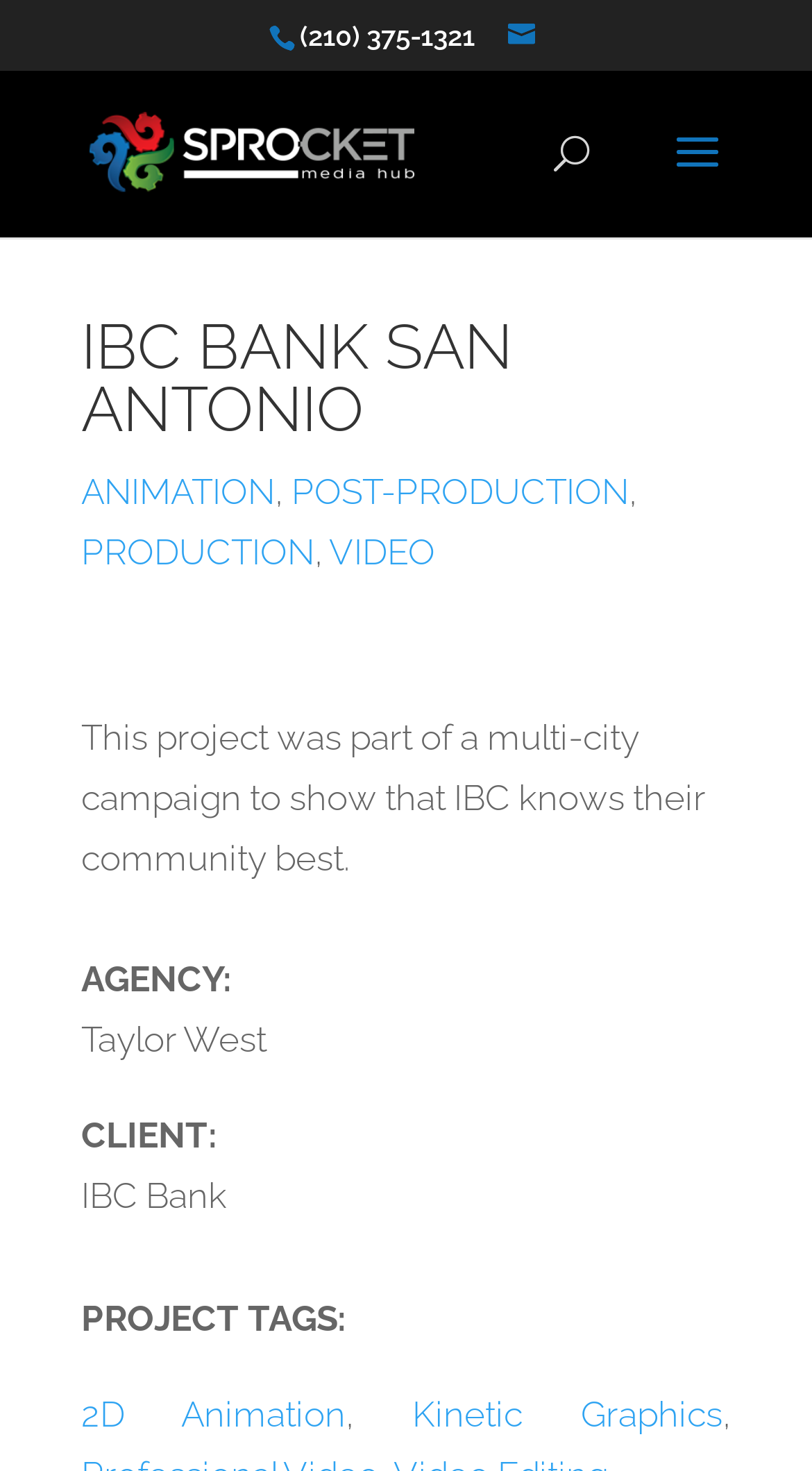What is the phone number on the webpage?
Identify the answer in the screenshot and reply with a single word or phrase.

(210) 375-1321